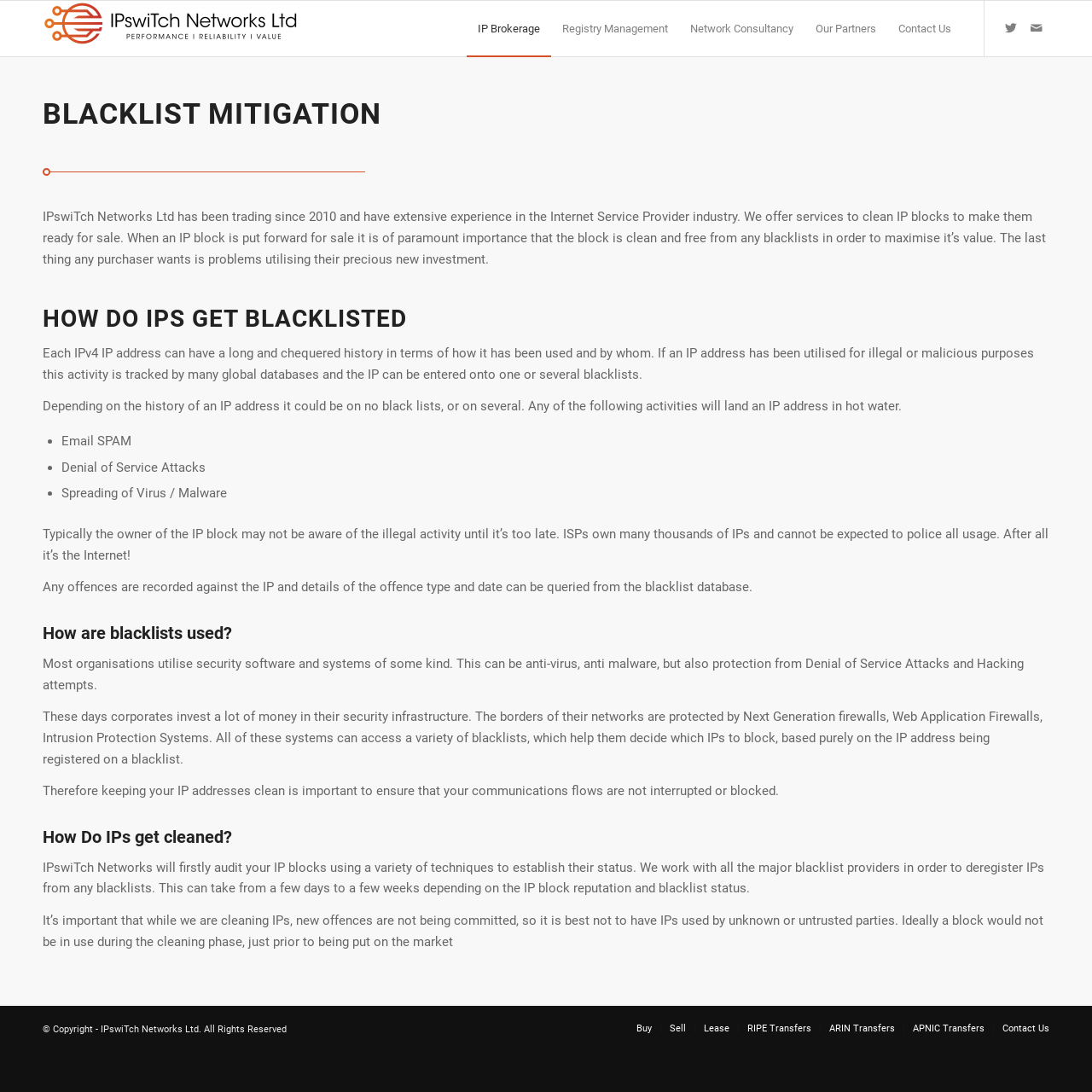Could you highlight the region that needs to be clicked to execute the instruction: "Go to Twitter"?

[0.914, 0.014, 0.938, 0.037]